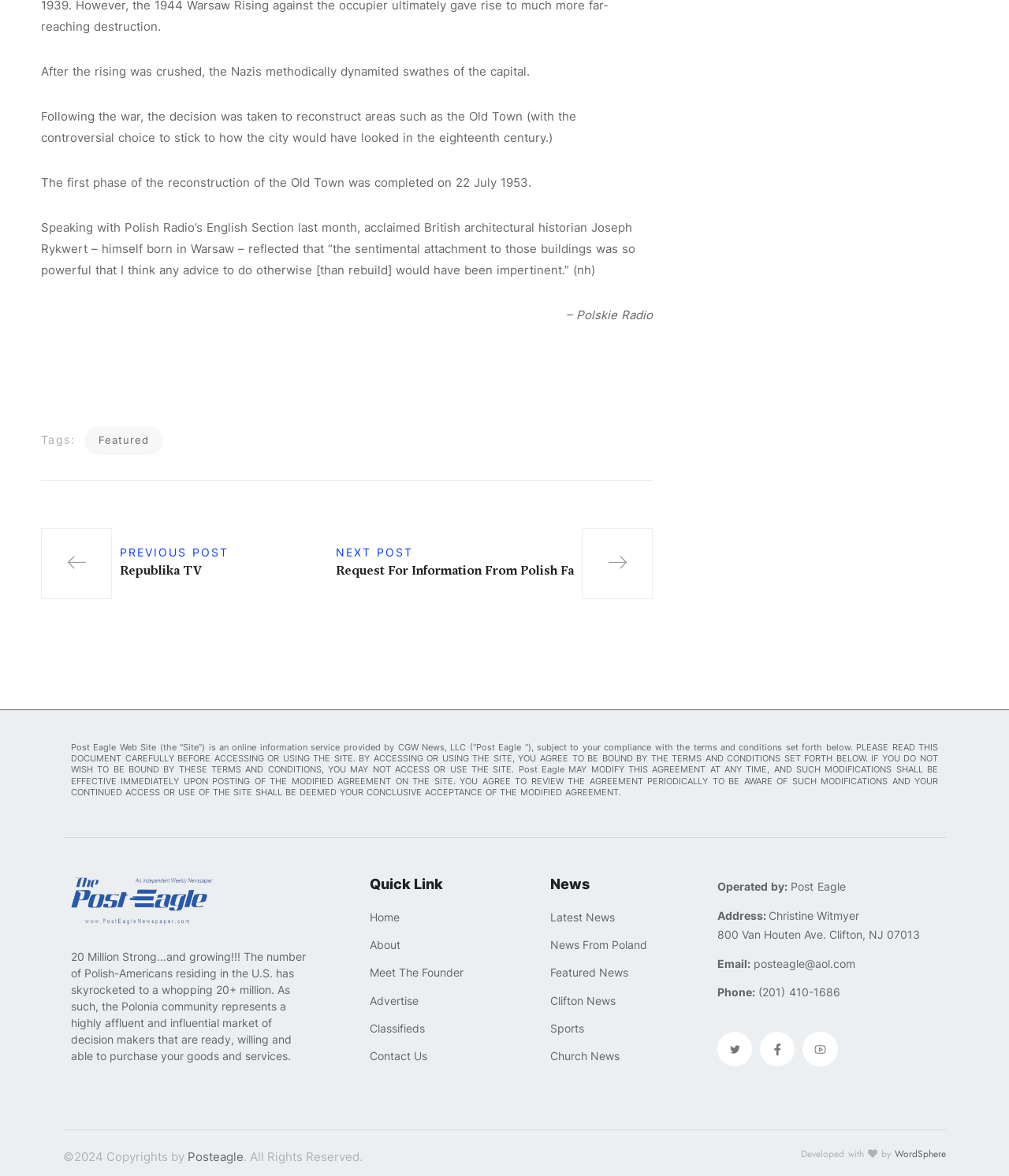Pinpoint the bounding box coordinates of the area that should be clicked to complete the following instruction: "Share on Facebook". The coordinates must be given as four float numbers between 0 and 1, i.e., [left, top, right, bottom].

[0.224, 0.324, 0.314, 0.349]